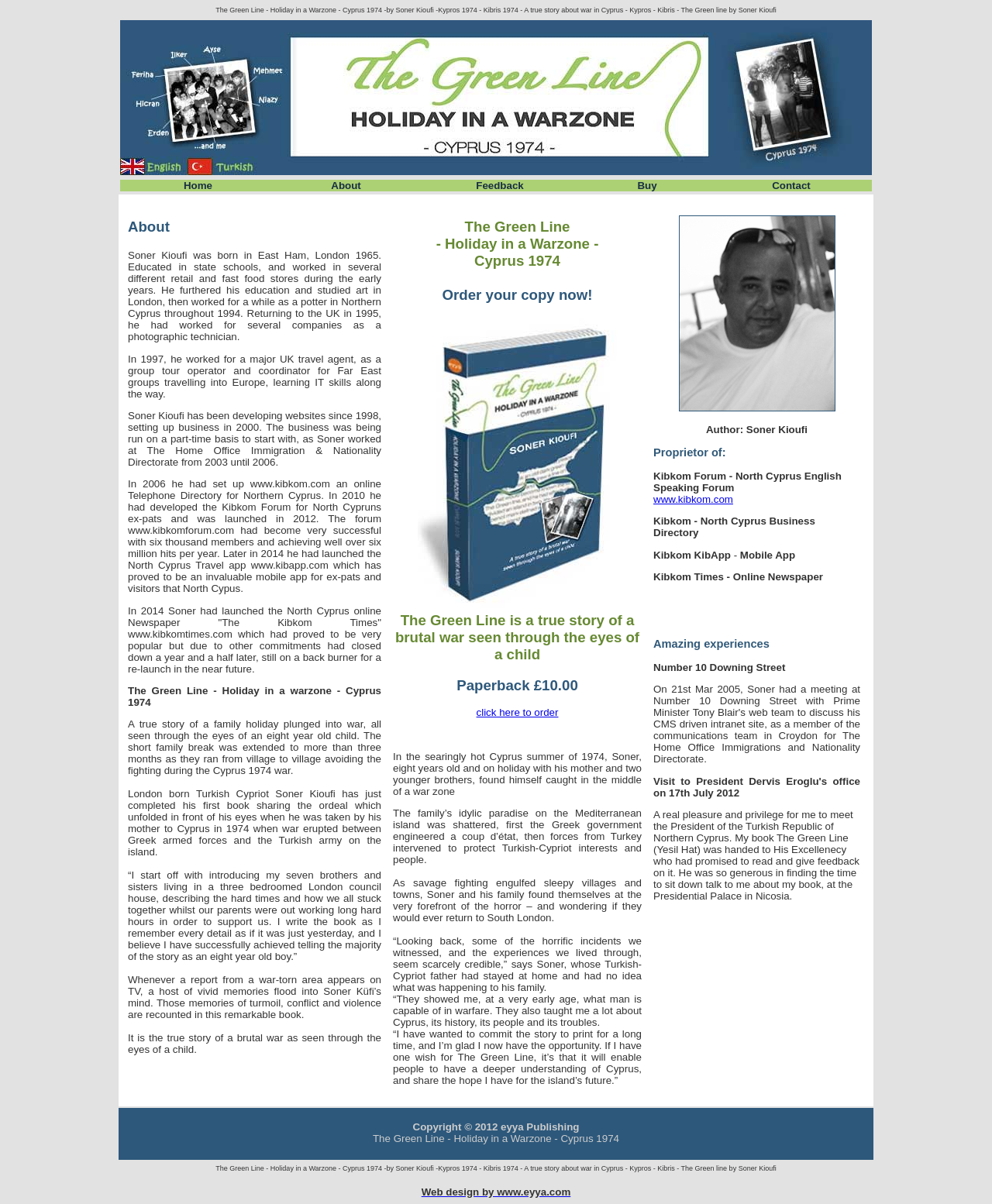Give a one-word or one-phrase response to the question:
What is the price of the paperback book?

£10.00